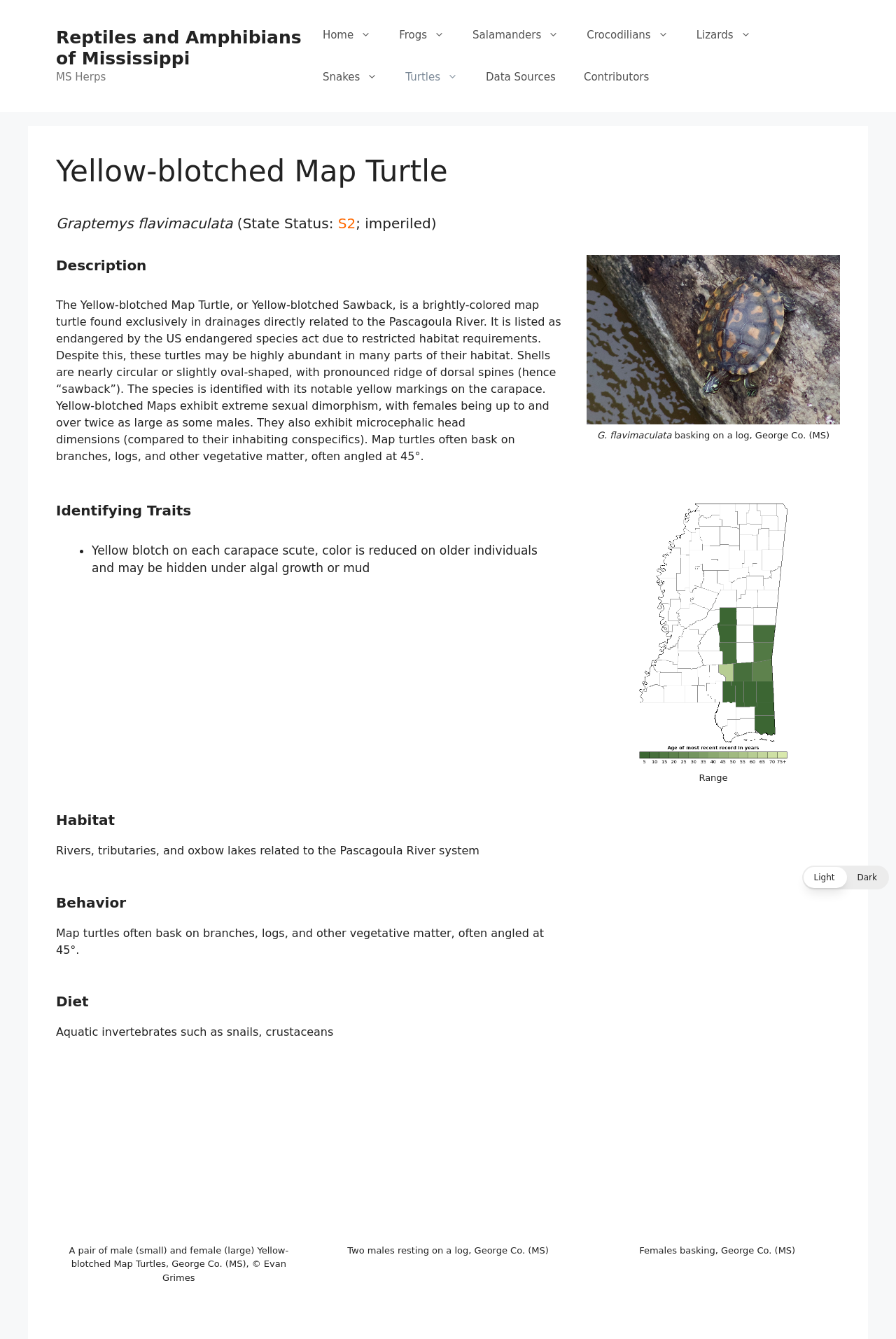Point out the bounding box coordinates of the section to click in order to follow this instruction: "Read about the 'Habitat' of the Yellow-blotched Map Turtle".

[0.062, 0.606, 0.628, 0.619]